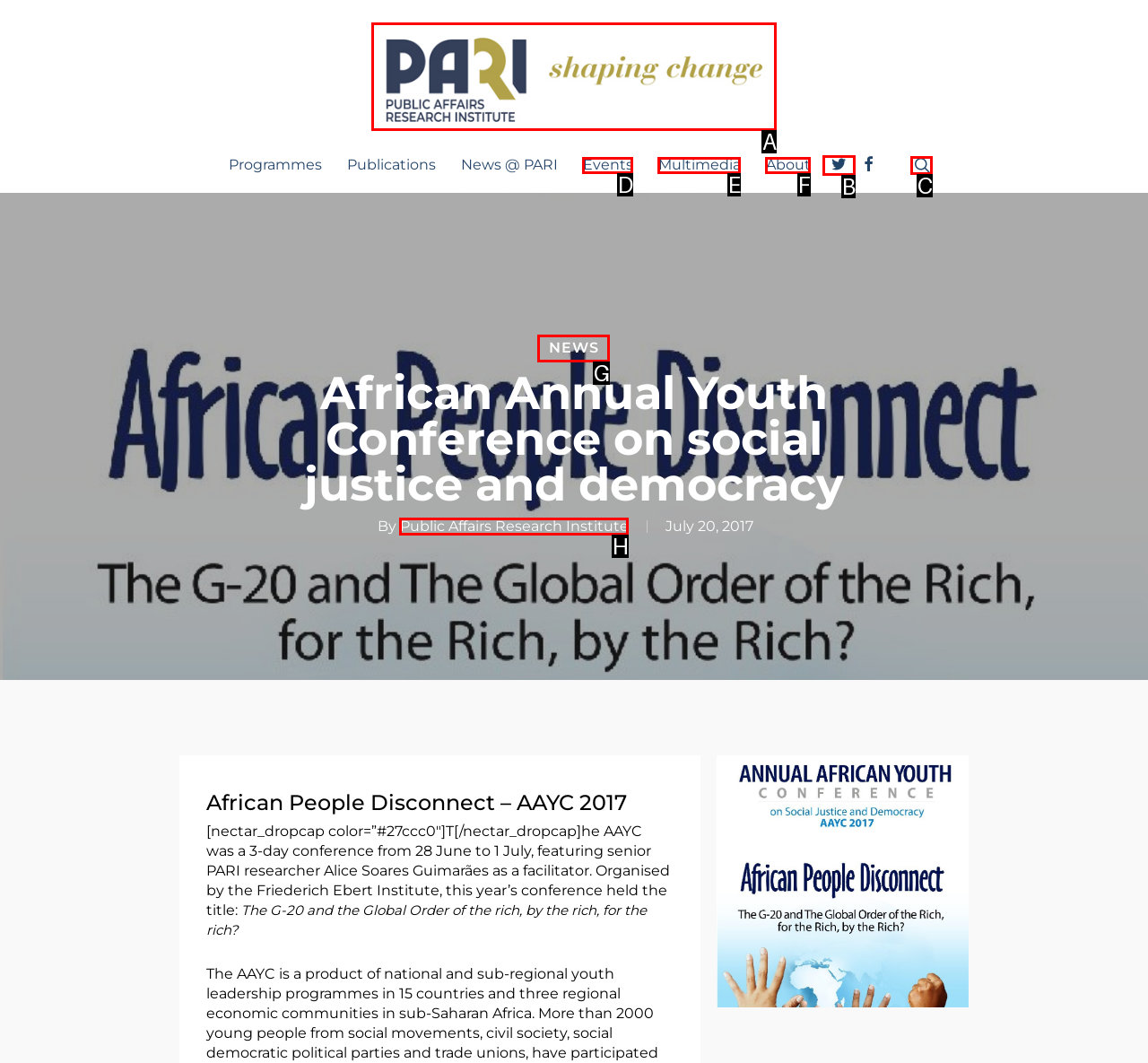With the provided description: News, select the most suitable HTML element. Respond with the letter of the selected option.

G